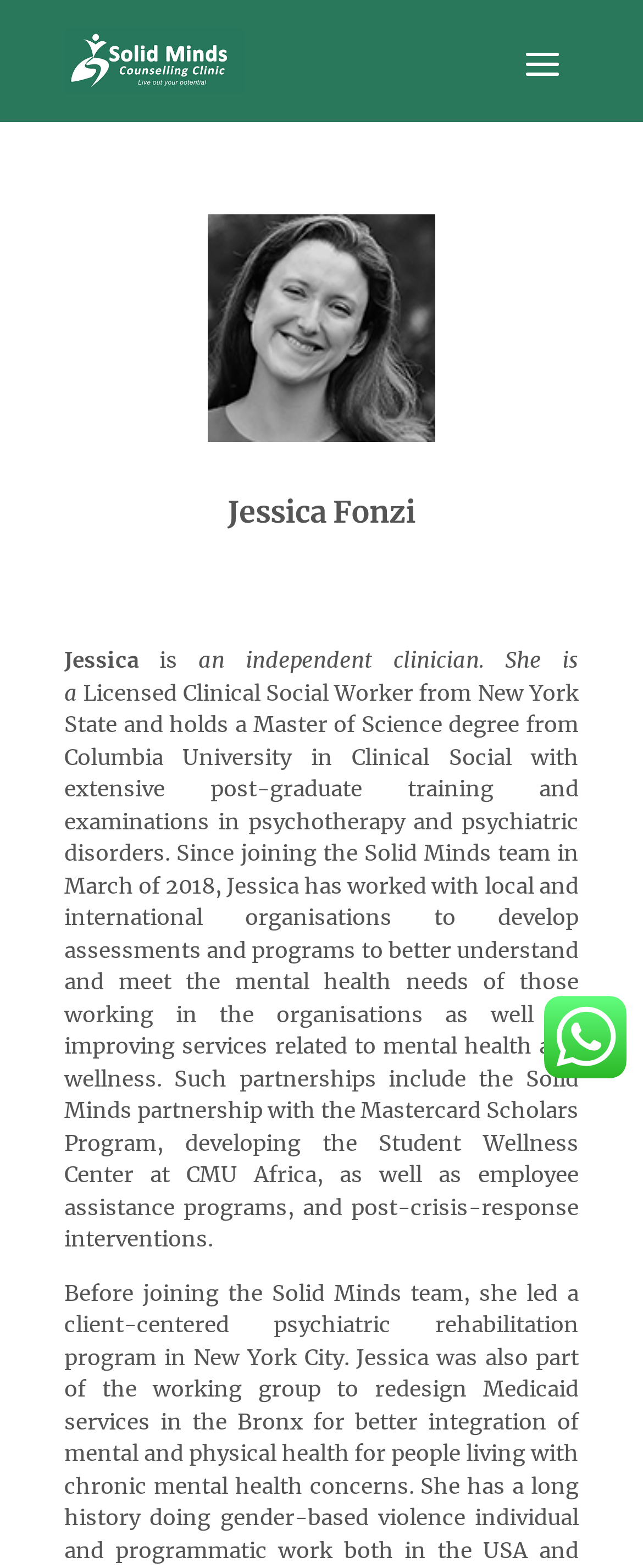Can you give a comprehensive explanation to the question given the content of the image?
What is Jessica's profession?

Based on the text description, Jessica is a Licensed Clinical Social Worker from New York State, which indicates her profession.